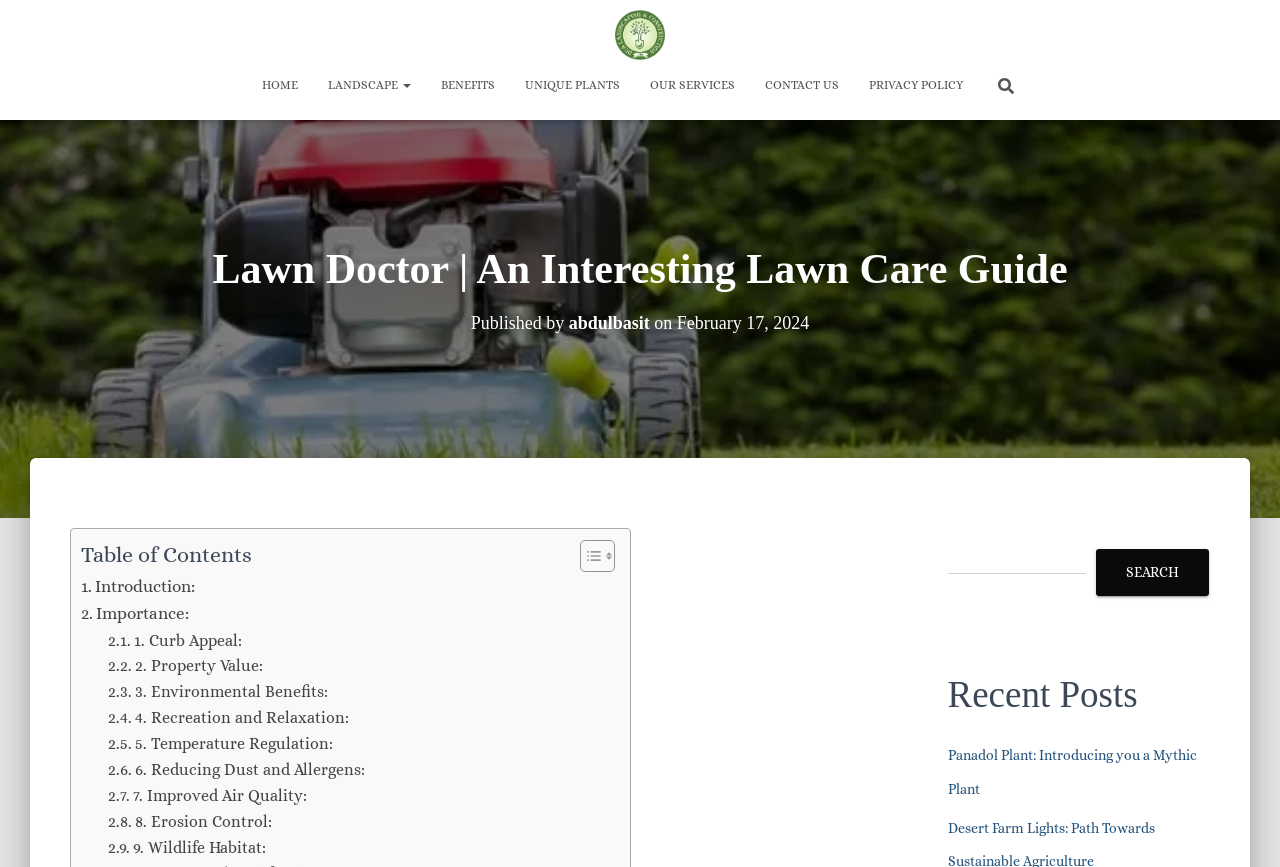Use a single word or phrase to answer the question:
What is the name of the website?

Lawn Doctor